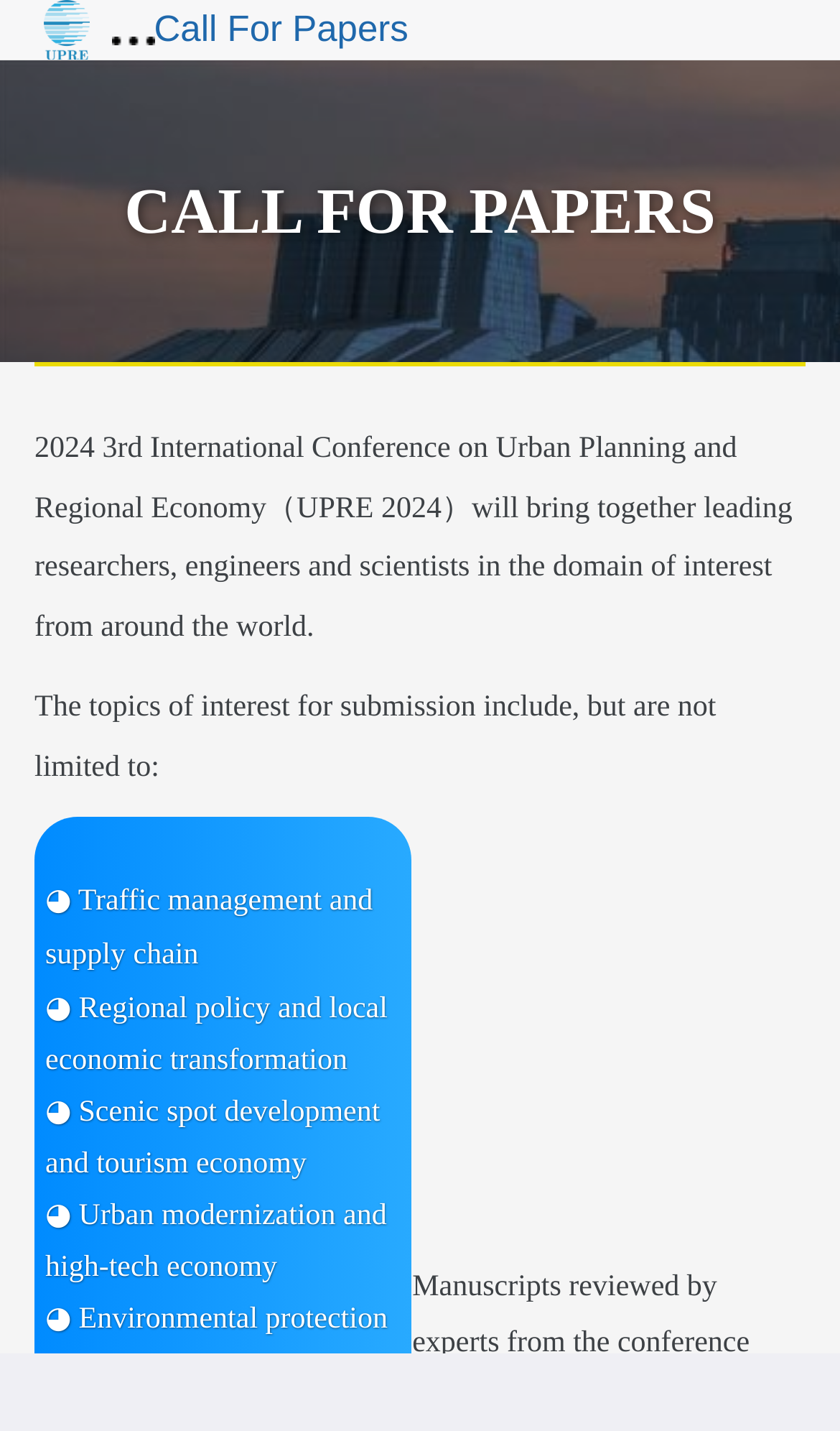Using details from the image, please answer the following question comprehensively:
How many topics are listed for submission?

The StaticText element with the text 'The topics of interest for submission include, but are not limited to:' implies that there are multiple topics, but the exact number is not specified on the webpage.